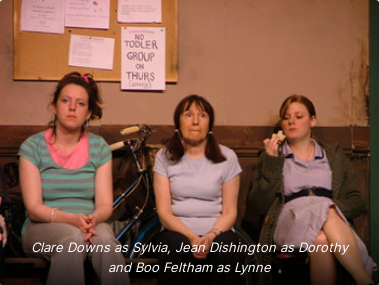Provide an in-depth description of all elements within the image.

In this engaging scene from a performance, three characters are depicted seated together, each showcasing their own distinct pose and expression. Clare Downs appears as Sylvia on the left, characterized by her stylish outfit and an expressive demeanor. In the center, Jean Dishington plays Dorothy, presenting a calm presence as she gazes thoughtfully. On the right, Boo Feltham embodies Lynne, casually seated with an added touch of playfulness. The backdrop suggests a community setting, with a bulletin board featuring various notices, reinforcing the localized, relatable atmosphere of the scene. This moment captures a unique blend of character dynamics, each contributing to the narrative's broader context.